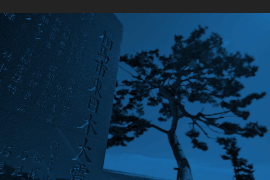Paint a vivid picture with your words by describing the image in detail.

The image depicts a somber monument under a twilight sky, with a striking blue hue cast over the scene. The monument is inscribed with intricate characters, likely symbolizing a significant historical event, possibly related to the 3.11 earthquake, tsunami, and nuclear disaster in Japan. A solitary tree, silhouetted against the backdrop, stands resiliently beside the stone, symbolizing endurance and remembrance. This poignant imagery encapsulates the themes of memory and reflection, connecting viewers to the profound impact of the disaster and the ongoing journey of healing in the affected regions.